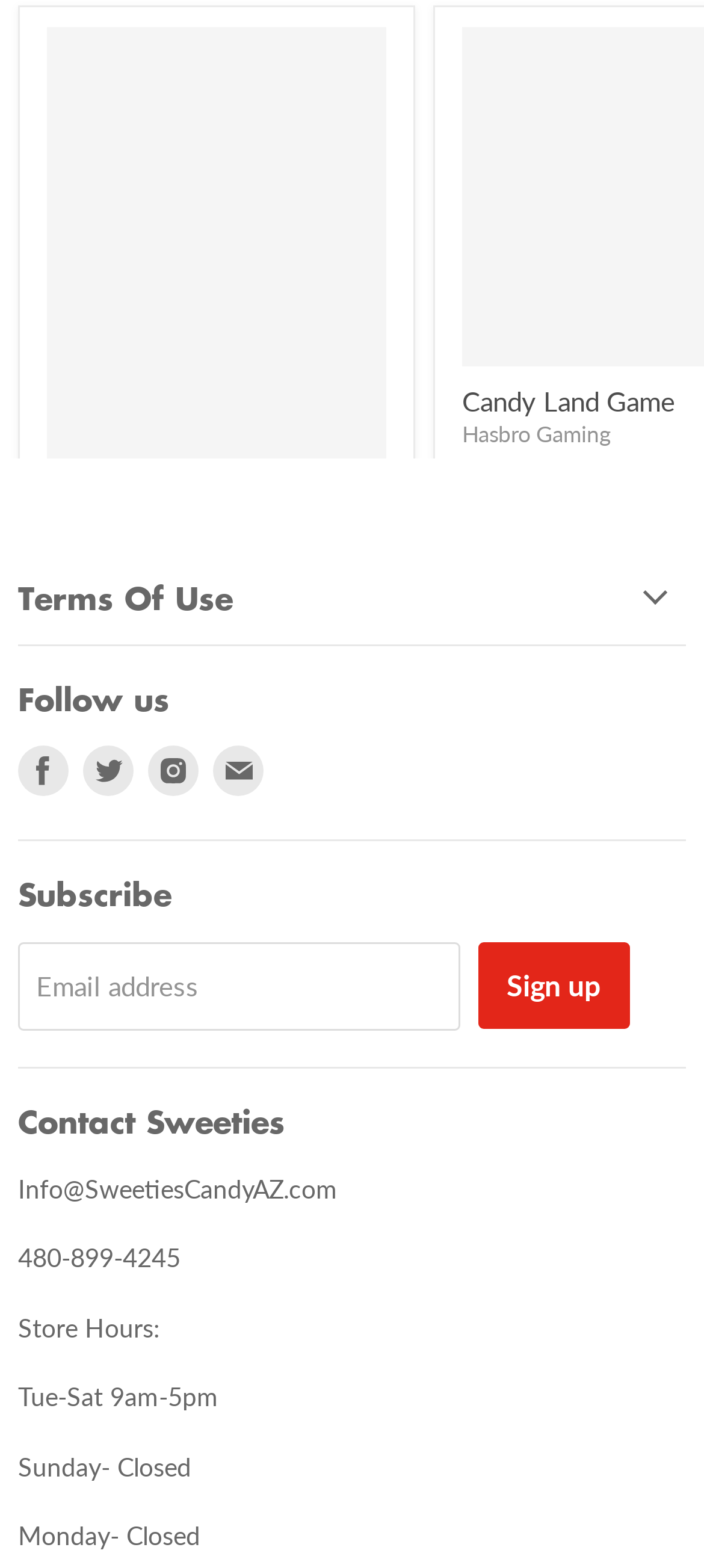Using the description "Add to cart", predict the bounding box of the relevant HTML element.

[0.318, 0.505, 0.549, 0.548]